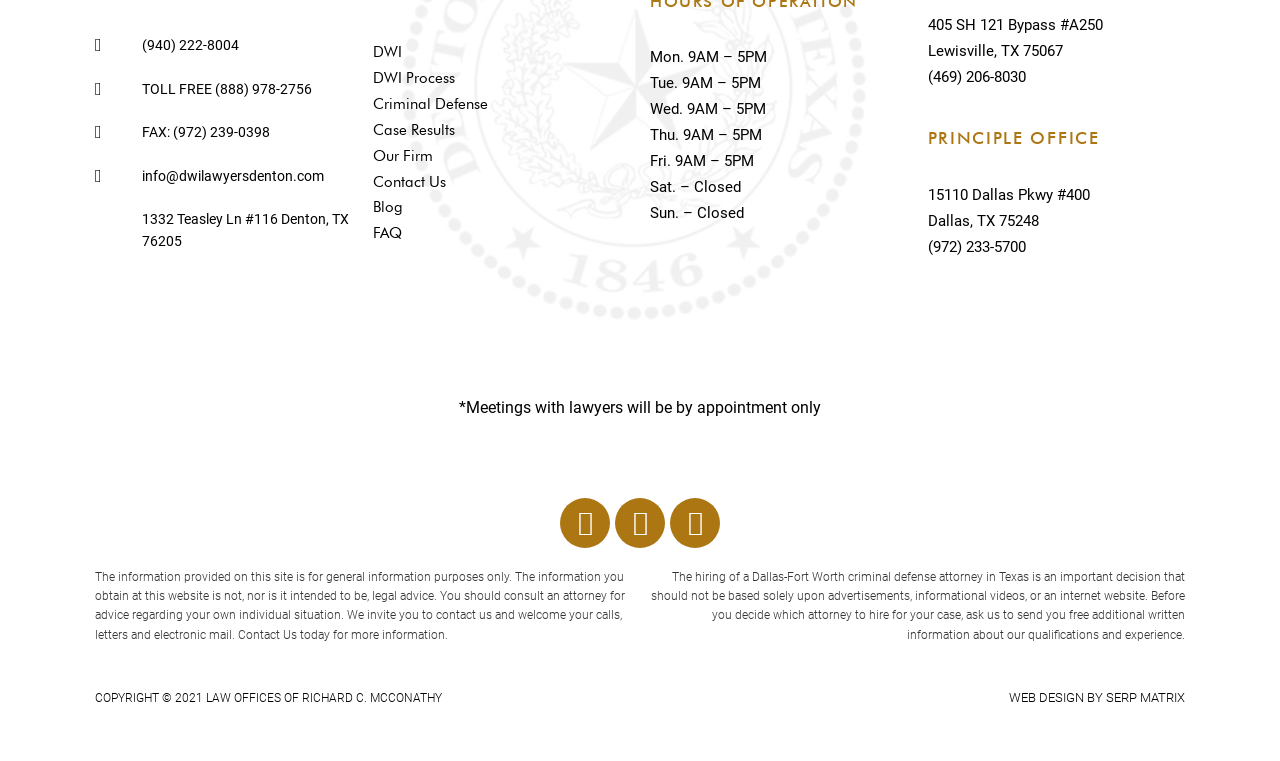Show the bounding box coordinates of the element that should be clicked to complete the task: "Contact the office in Lewisville".

[0.725, 0.089, 0.801, 0.113]